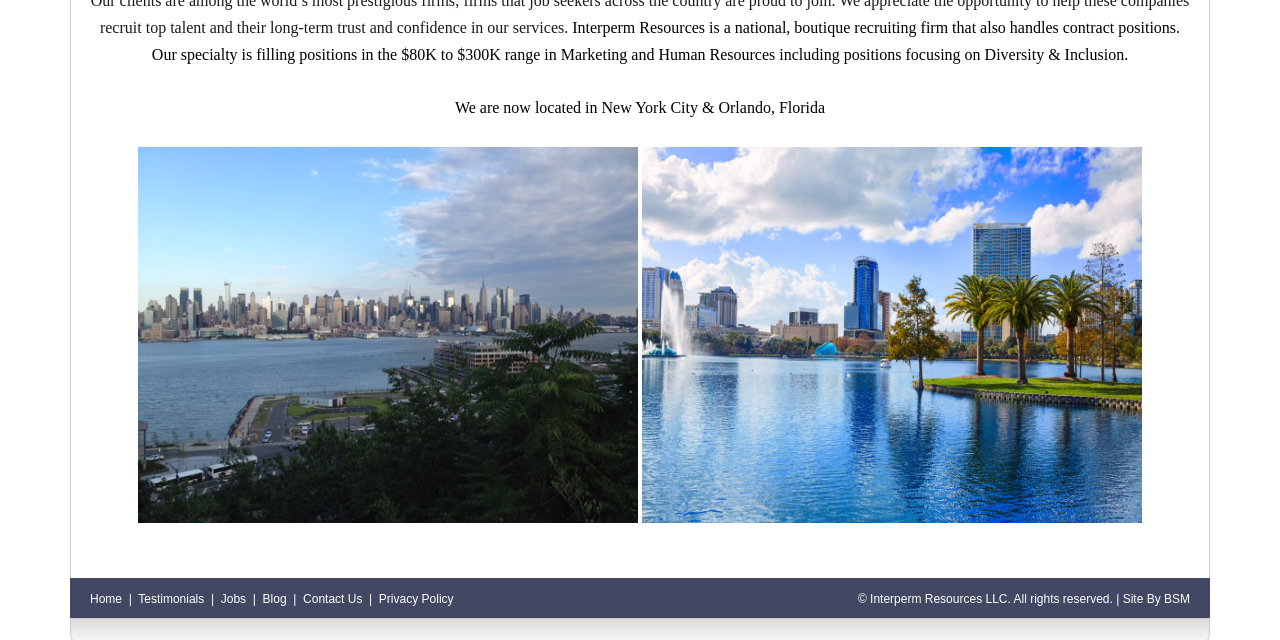What is Interperm Resources?
Using the image, answer in one word or phrase.

Recruiting firm